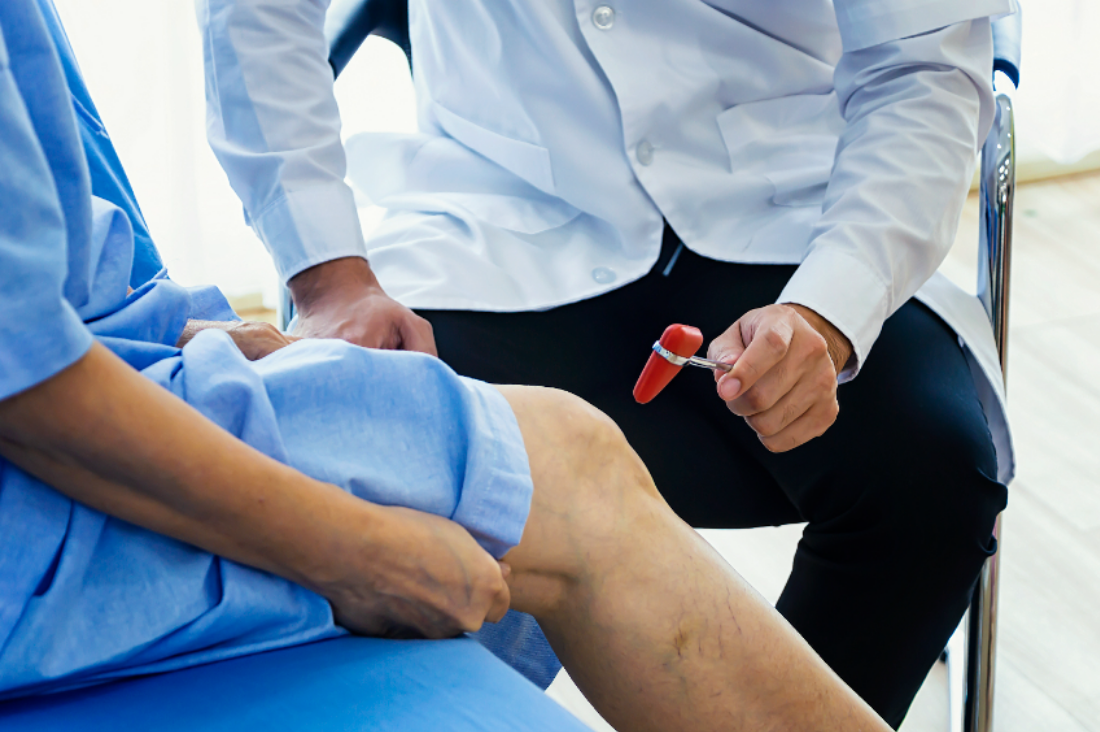Please analyze the image and provide a thorough answer to the question:
What is the healthcare professional using to assess the patient's knee?

The caption explains that the healthcare professional is 'using a small reflex hammer to assess the patient's knee', highlighting the tool used in the examination process.